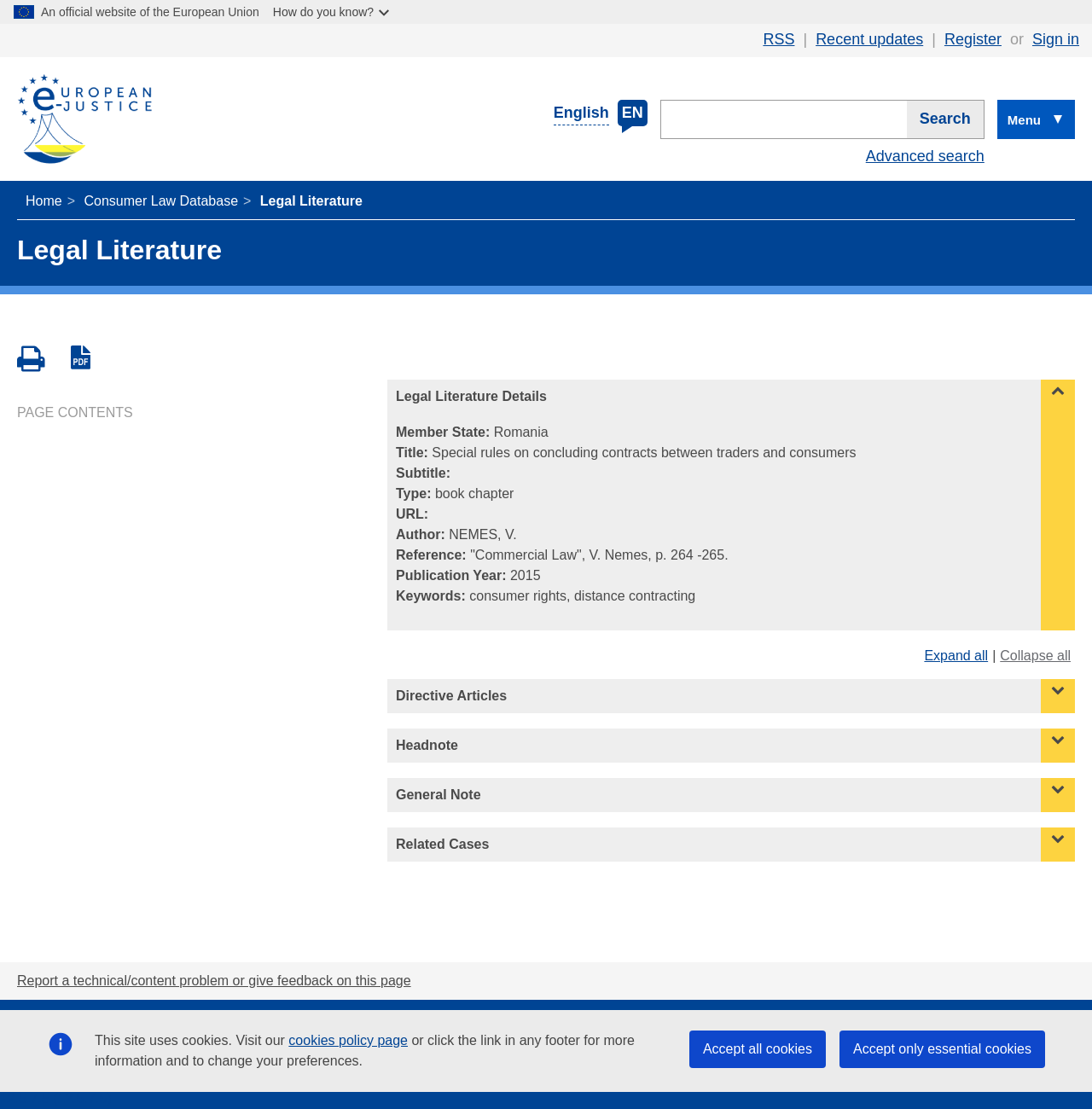Find the bounding box coordinates of the element to click in order to complete this instruction: "Click on the 'About Danes Hill' link". The bounding box coordinates must be four float numbers between 0 and 1, denoted as [left, top, right, bottom].

None